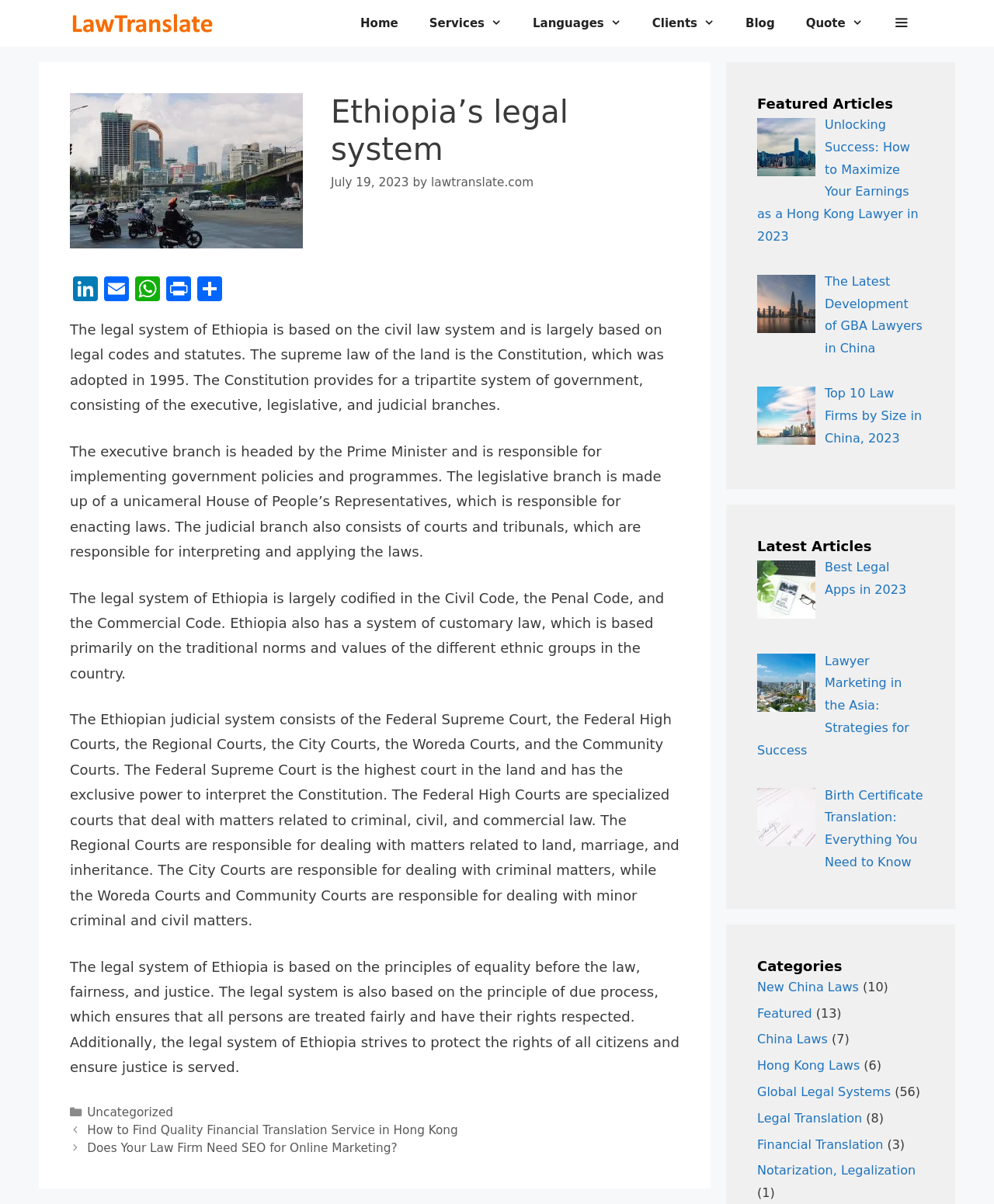Please identify the bounding box coordinates of the region to click in order to complete the given instruction: "Check the 'Latest Articles' section". The coordinates should be four float numbers between 0 and 1, i.e., [left, top, right, bottom].

[0.762, 0.445, 0.93, 0.462]